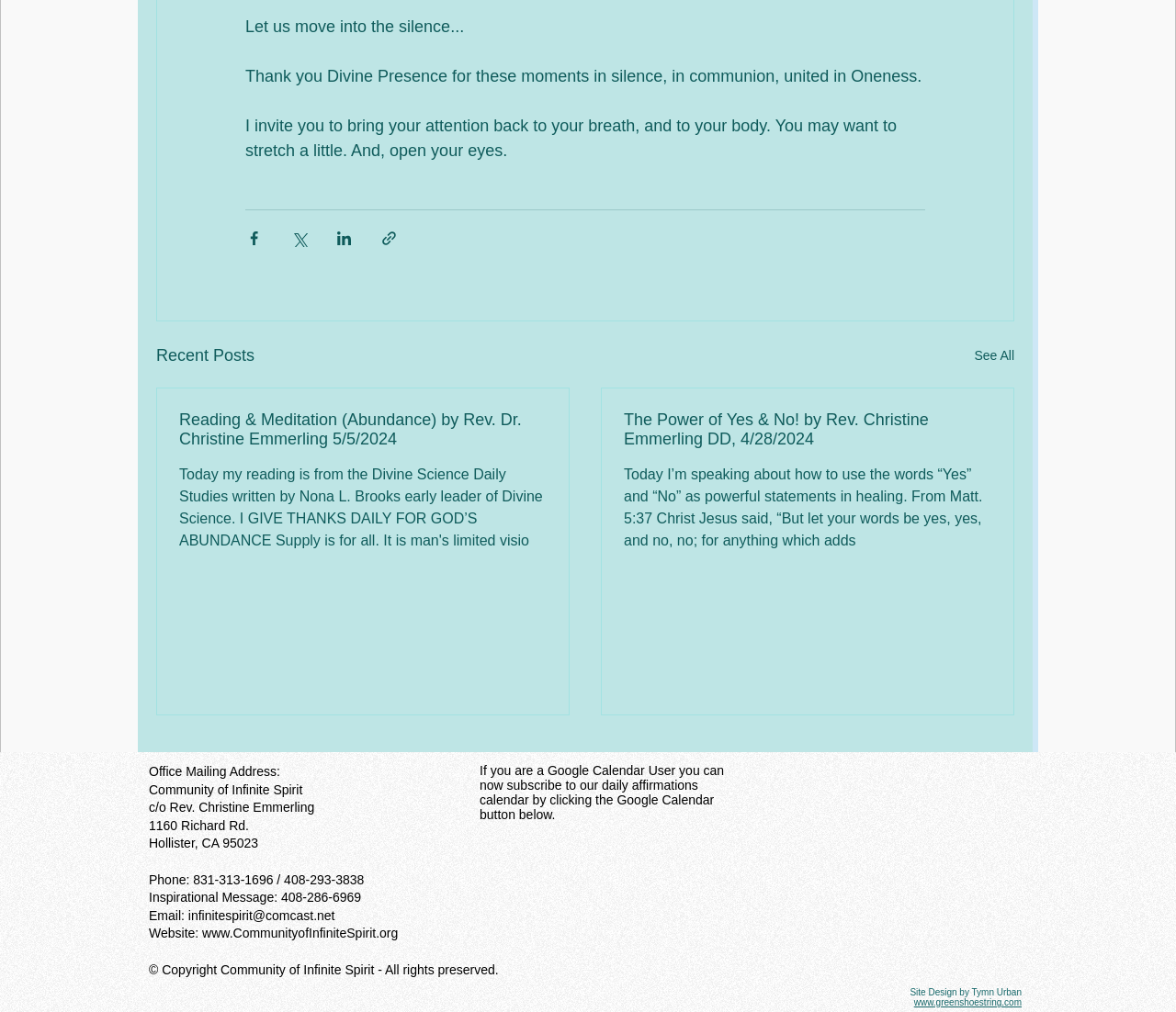Find the bounding box coordinates for the area you need to click to carry out the instruction: "Subscribe to daily affirmations calendar". The coordinates should be four float numbers between 0 and 1, indicated as [left, top, right, bottom].

[0.445, 0.841, 0.576, 0.896]